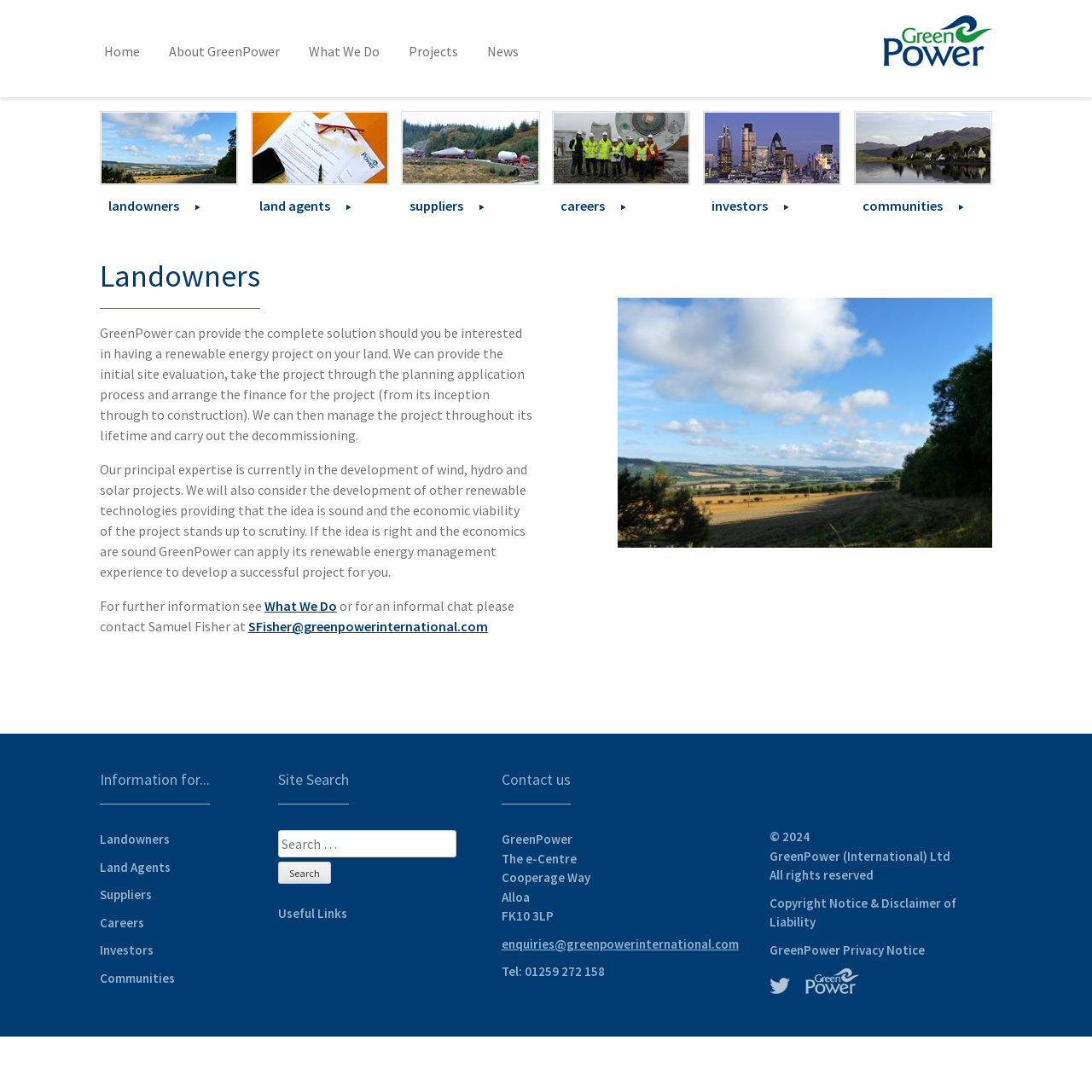What is the location of GreenPower's office?
Please use the visual content to give a single word or phrase answer.

Alloa, FK10 3LP